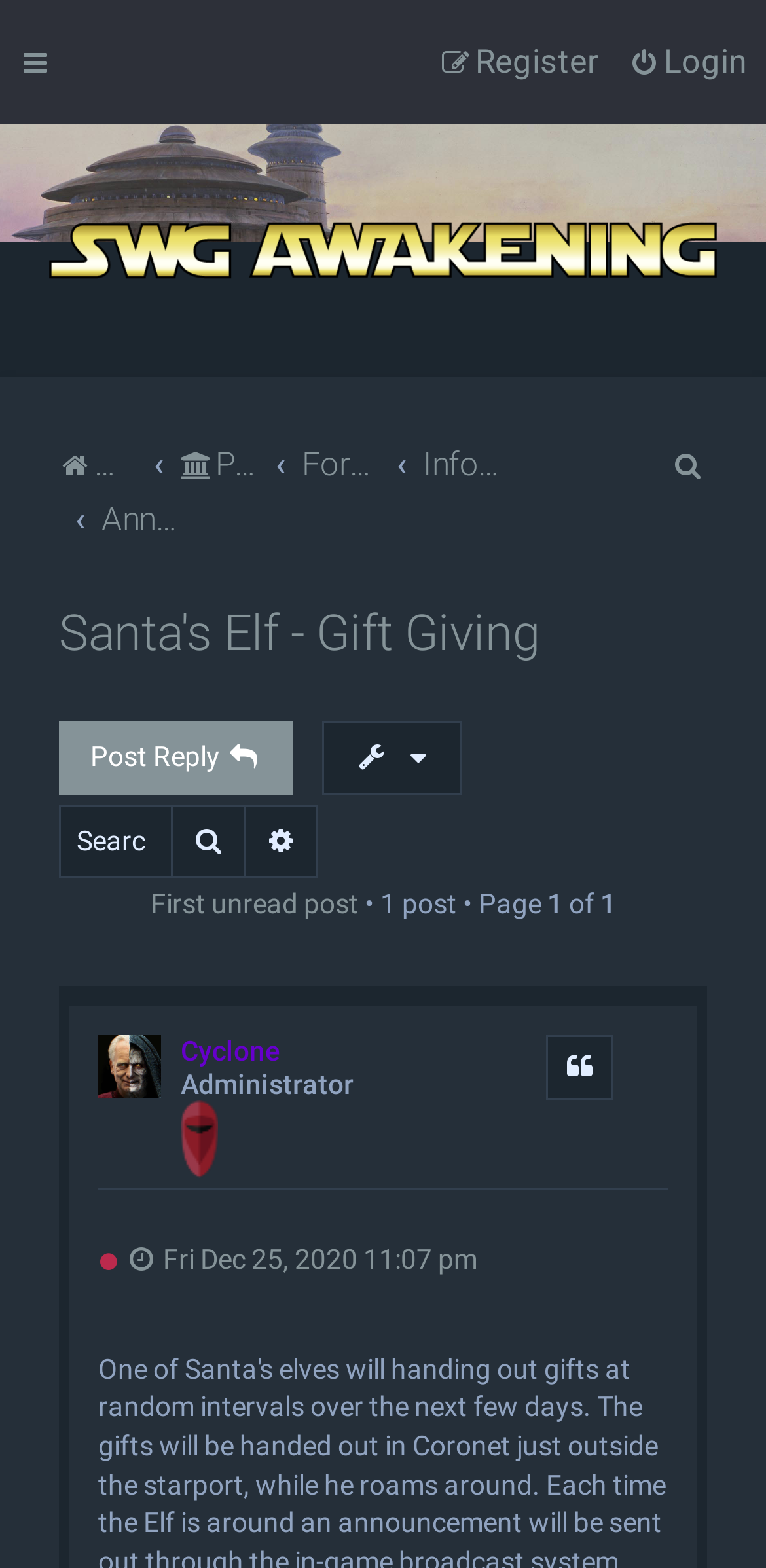Based on the element description: "Santa's Elf - Gift Giving", identify the bounding box coordinates for this UI element. The coordinates must be four float numbers between 0 and 1, listed as [left, top, right, bottom].

[0.077, 0.386, 0.705, 0.422]